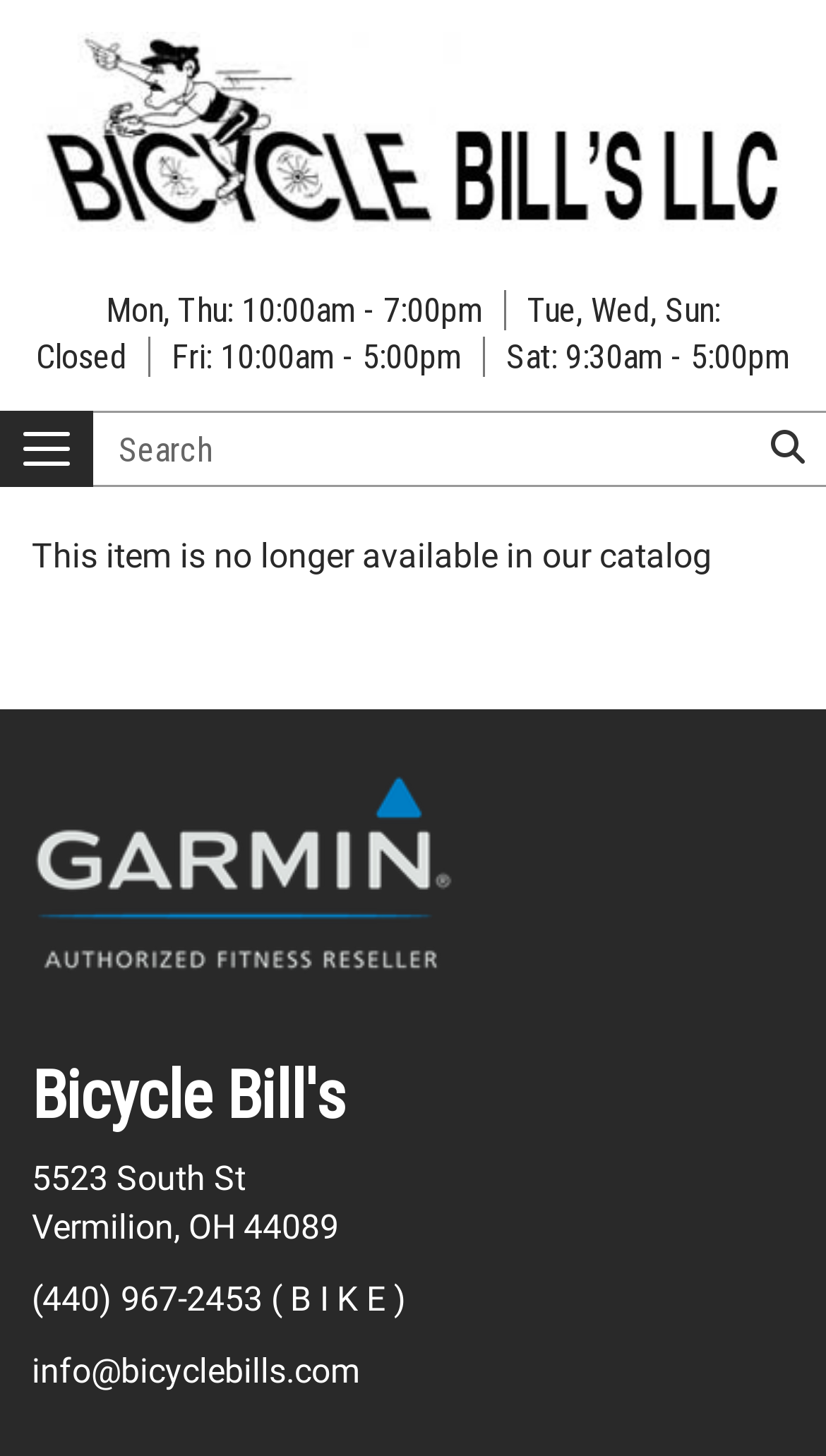What is the address of Bicycle Bill's?
Observe the image and answer the question with a one-word or short phrase response.

5523 South St Vermilion, OH 44089